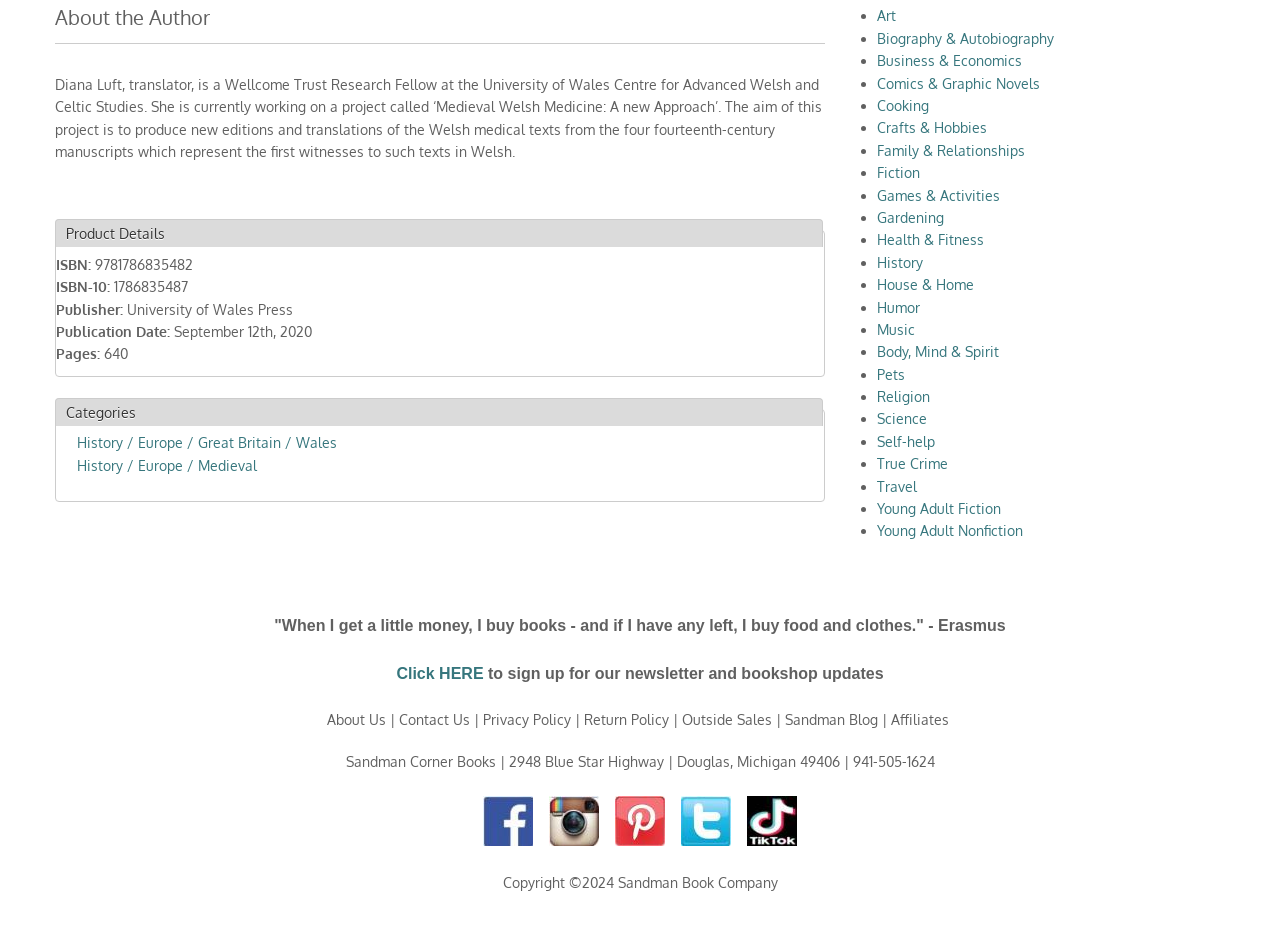Locate the bounding box coordinates of the clickable area to execute the instruction: "Click to sign up for newsletter and bookshop updates". Provide the coordinates as four float numbers between 0 and 1, represented as [left, top, right, bottom].

[0.31, 0.719, 0.378, 0.737]